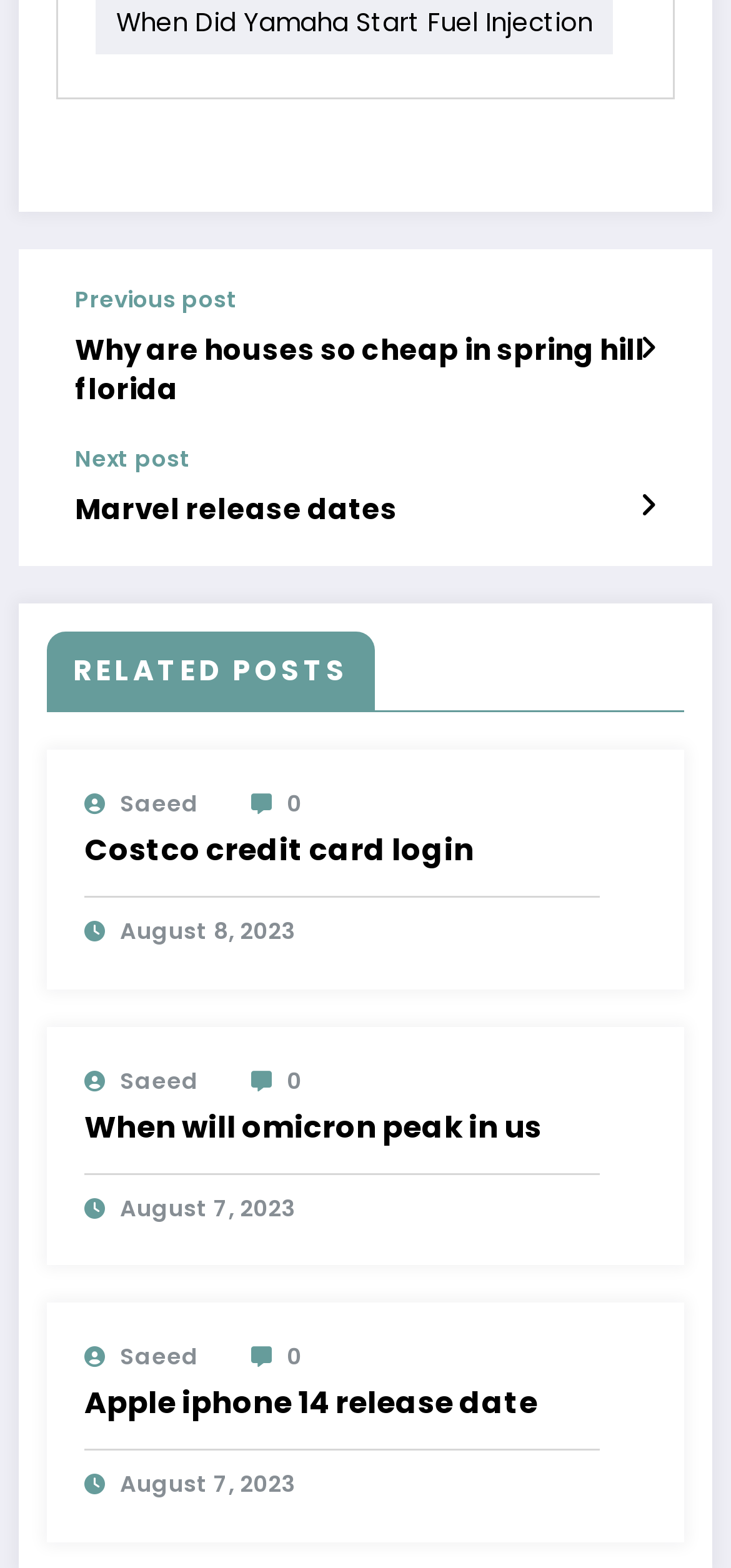Provide the bounding box coordinates of the area you need to click to execute the following instruction: "Click on the 'When will omicron peak in us' link".

[0.115, 0.705, 0.82, 0.734]